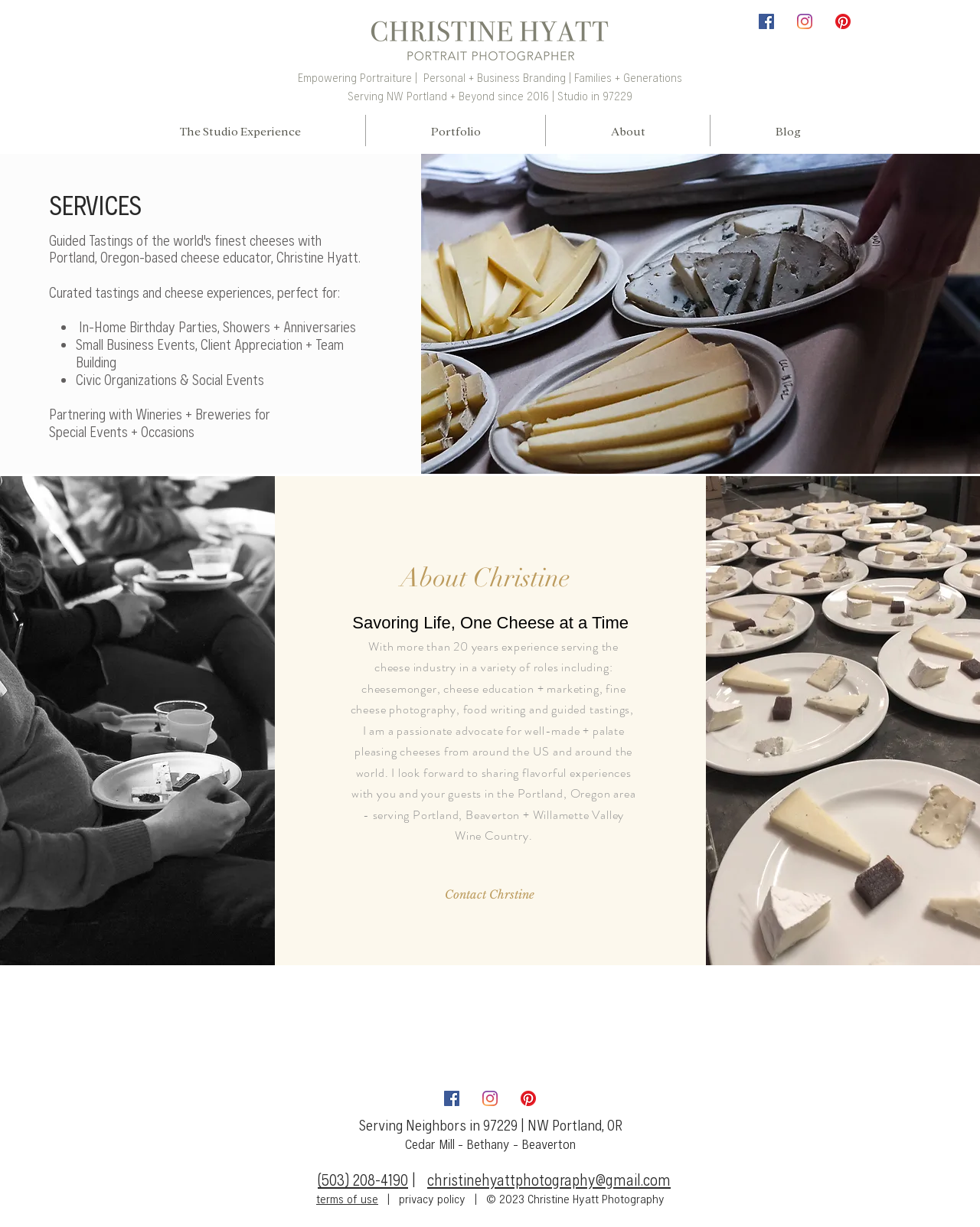Give a one-word or short-phrase answer to the following question: 
What is the name of the photographer?

Christine Hyatt